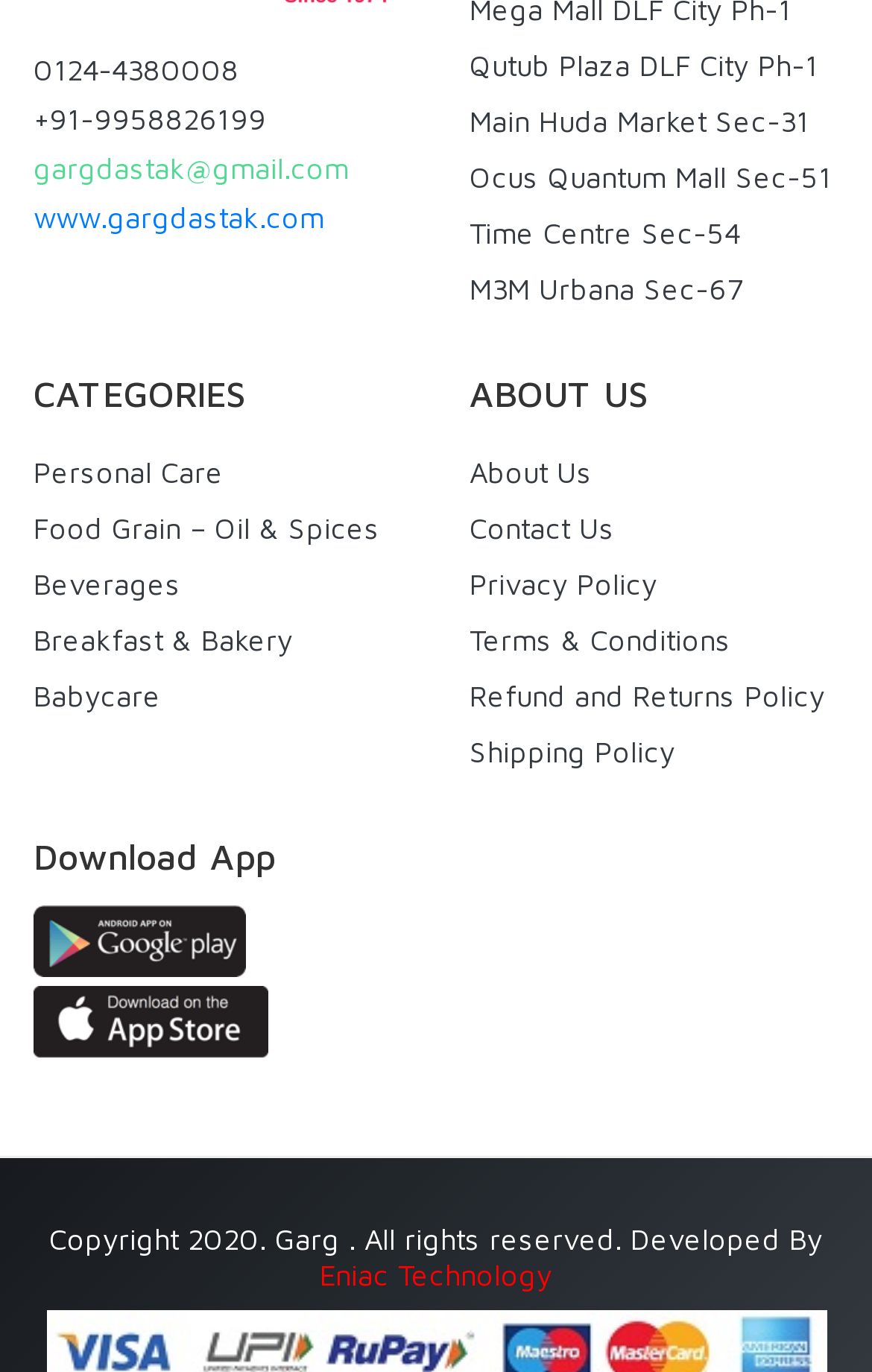Please find the bounding box coordinates for the clickable element needed to perform this instruction: "download the app".

[0.038, 0.673, 0.31, 0.699]